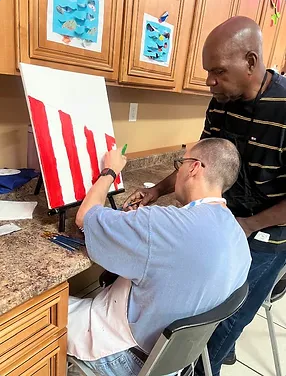Explain the contents of the image with as much detail as possible.

The image captures a heartwarming moment in a creative workshop, where two individuals are engaged in a painting activity. The person seated at the table, focused on their artwork, is applying red paint to a canvas propped on an easel. They are wearing an apron, indicating their involvement in a hands-on art session. Standing closely beside them is another individual, offering guidance and support, both joyfully participating in the creative process. The background features kitchen cabinetry decorated with colorful artworks, reflecting a vibrant and nurturing environment that fosters artistic expression. This scene embodies the essence of community inclusion and support, aligning with A Caring Heart, Inc.'s mission to provide empowering services for individuals with intellectual and developmental disabilities.